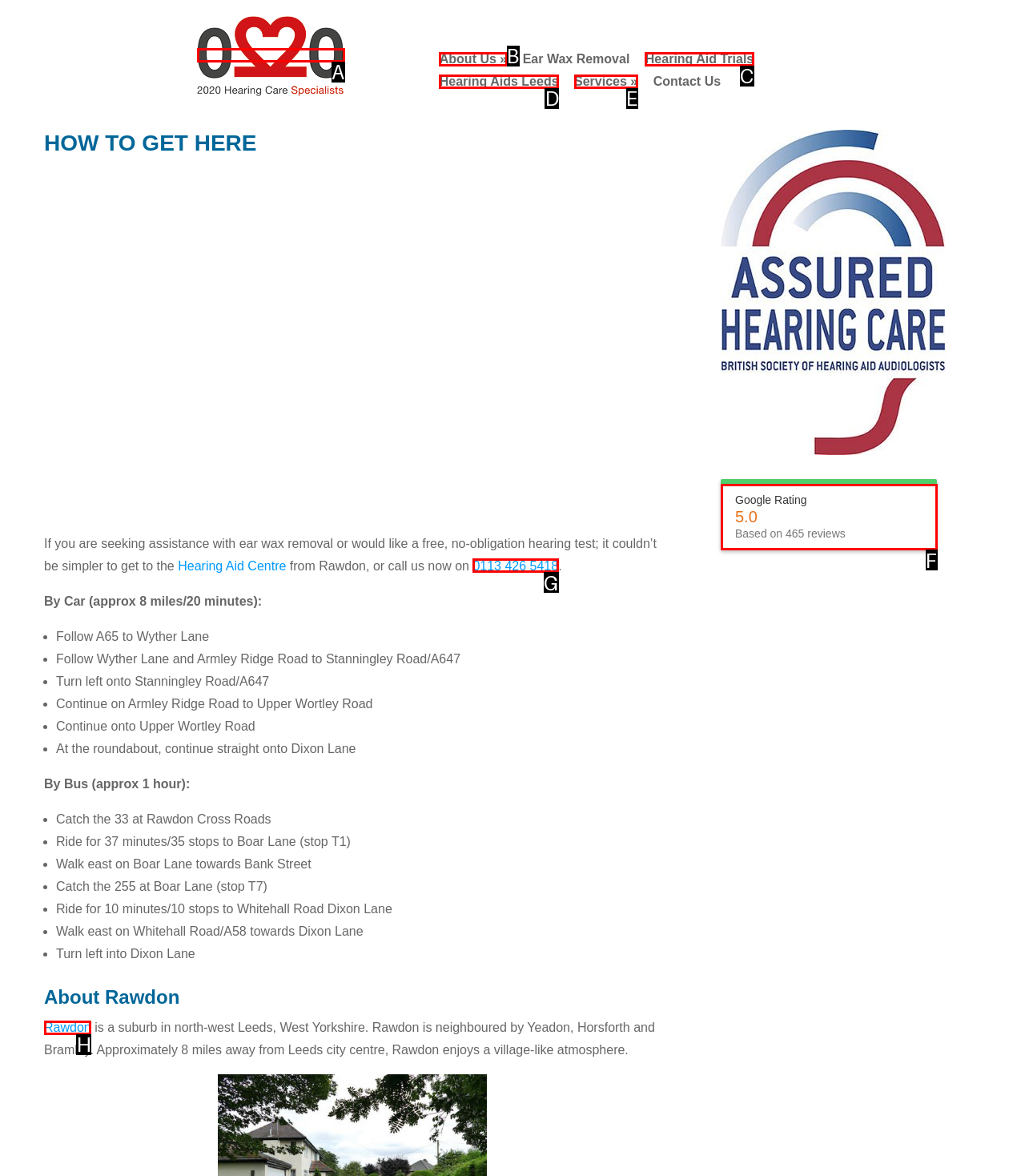Identify the HTML element that corresponds to the following description: Rawdon Provide the letter of the best matching option.

H